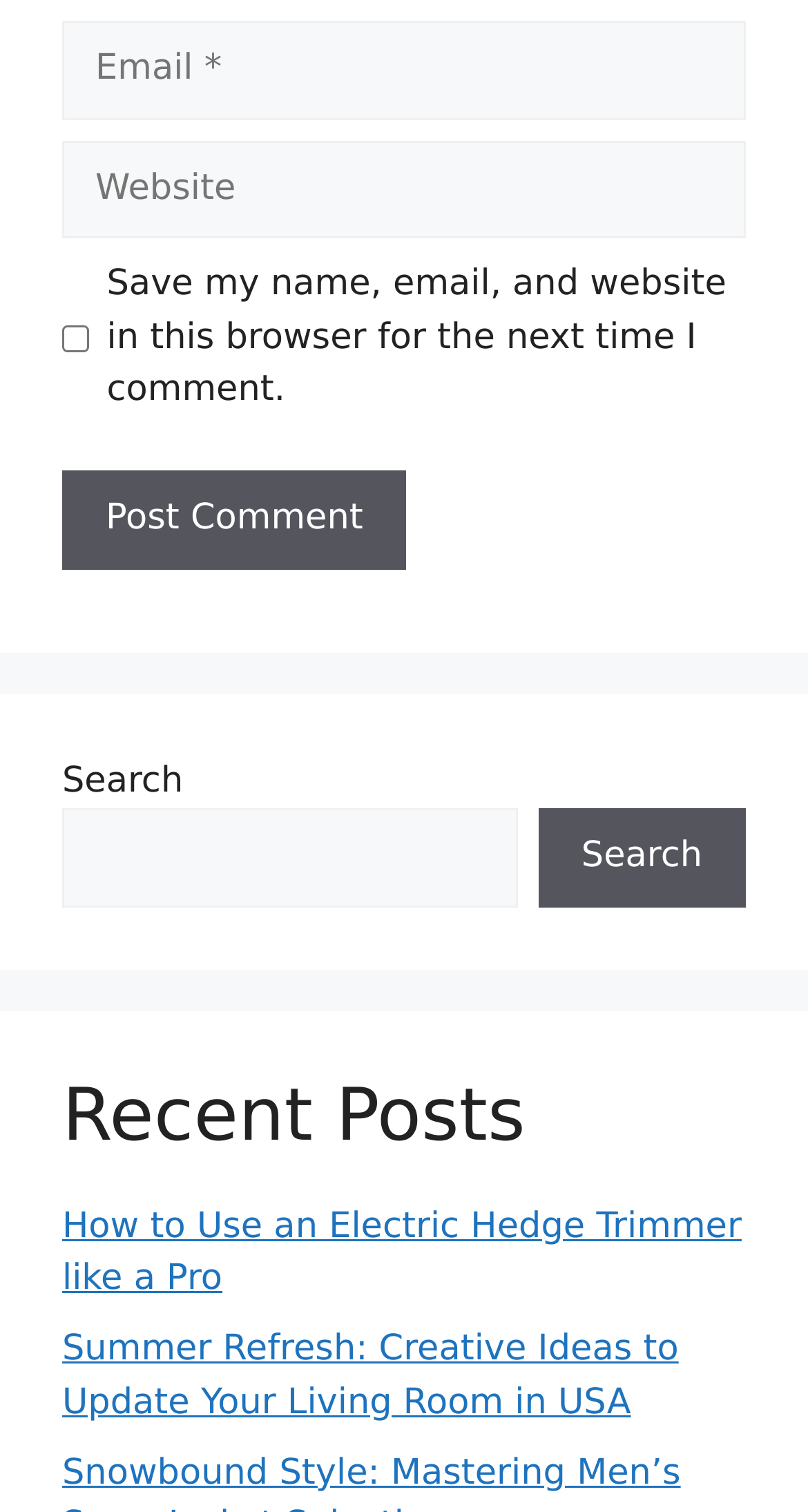How many recent posts are listed?
Examine the image and provide an in-depth answer to the question.

Below the 'Recent Posts' heading, there are two links to articles: 'How to Use an Electric Hedge Trimmer like a Pro' and 'Summer Refresh: Creative Ideas to Update Your Living Room in USA'. This indicates that there are two recent posts listed.